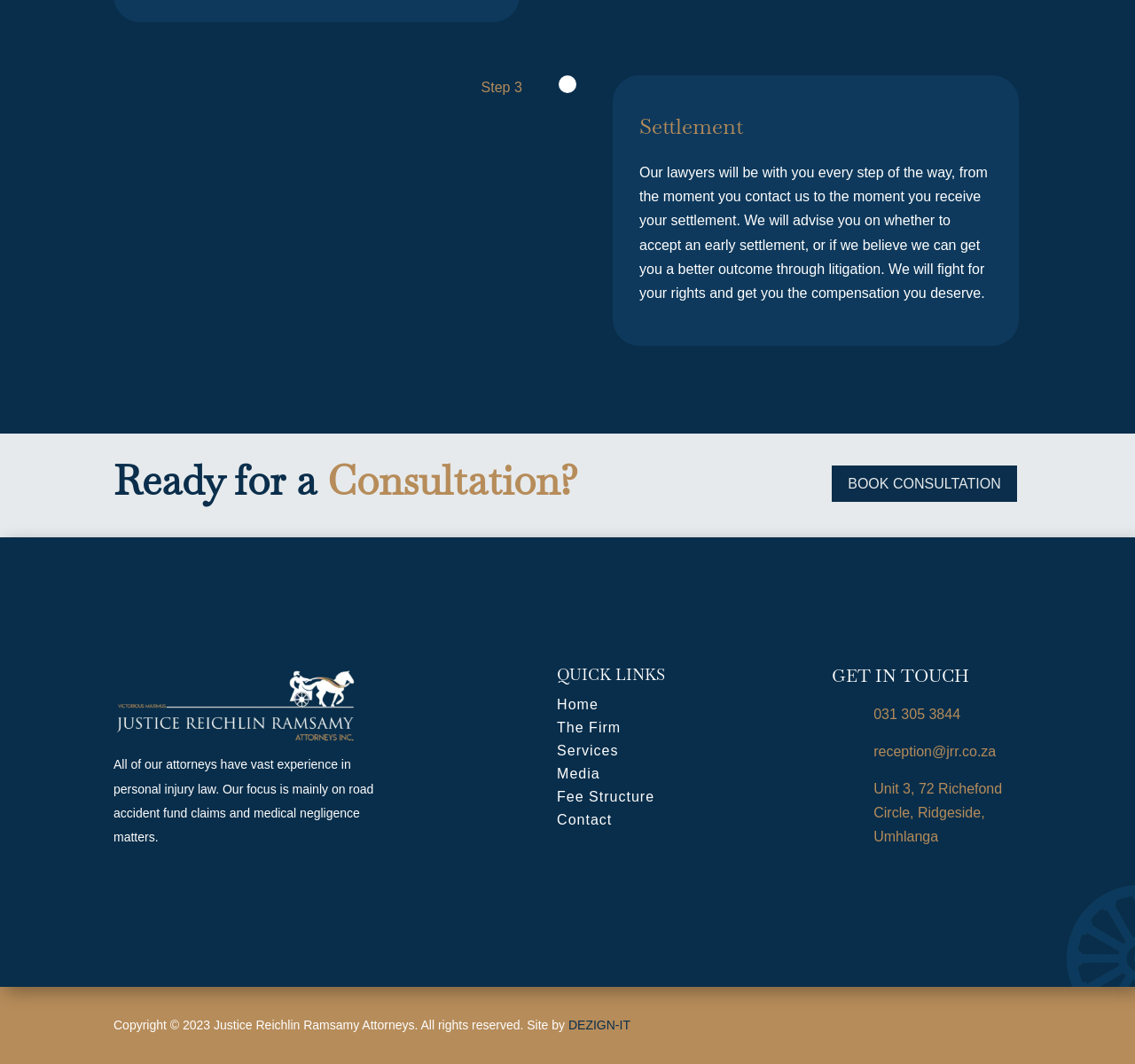What is the location of the law firm?
Refer to the image and provide a detailed answer to the question.

The webpage provides the address 'Unit 3, 72 Richefond Circle, Ridgeside, Umhlanga' under the 'GET IN TOUCH' section, which is the location of the law firm.